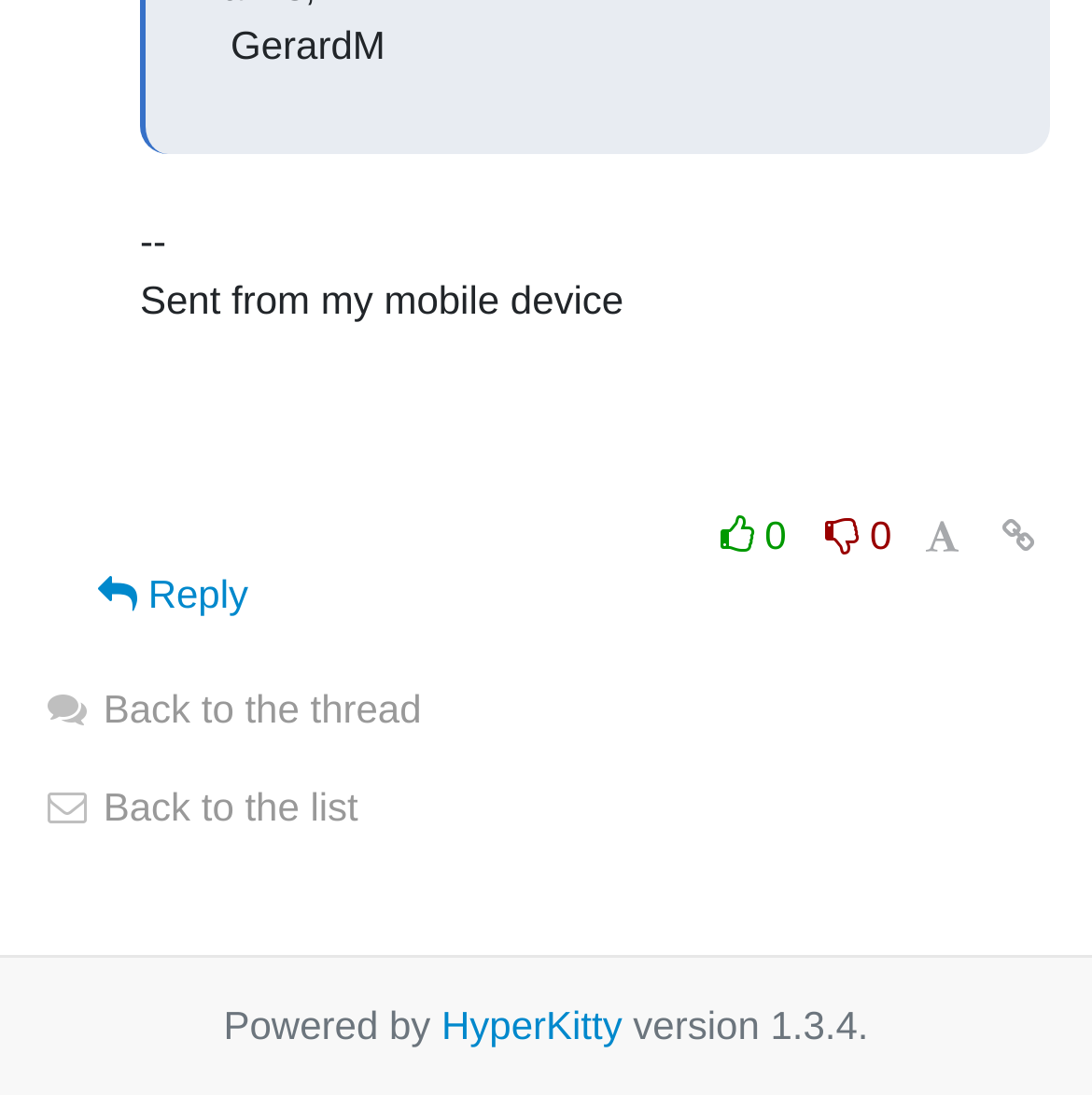What is the sender's device?
Provide a fully detailed and comprehensive answer to the question.

The sender's device is a mobile device, which is indicated by the text 'Sent from my mobile device' at the top of the page.